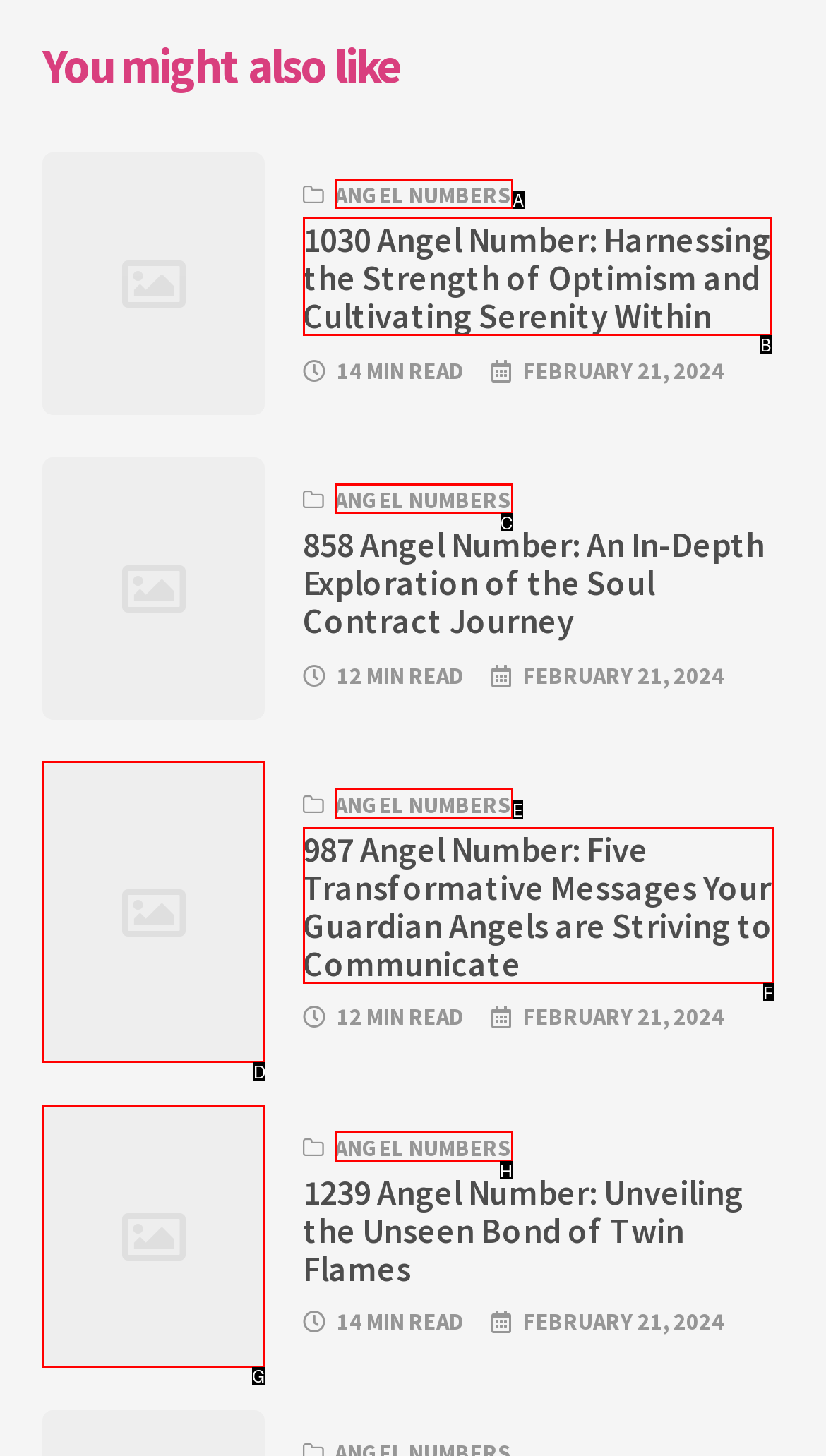What is the letter of the UI element you should click to view the image of 987 angel number? Provide the letter directly.

D